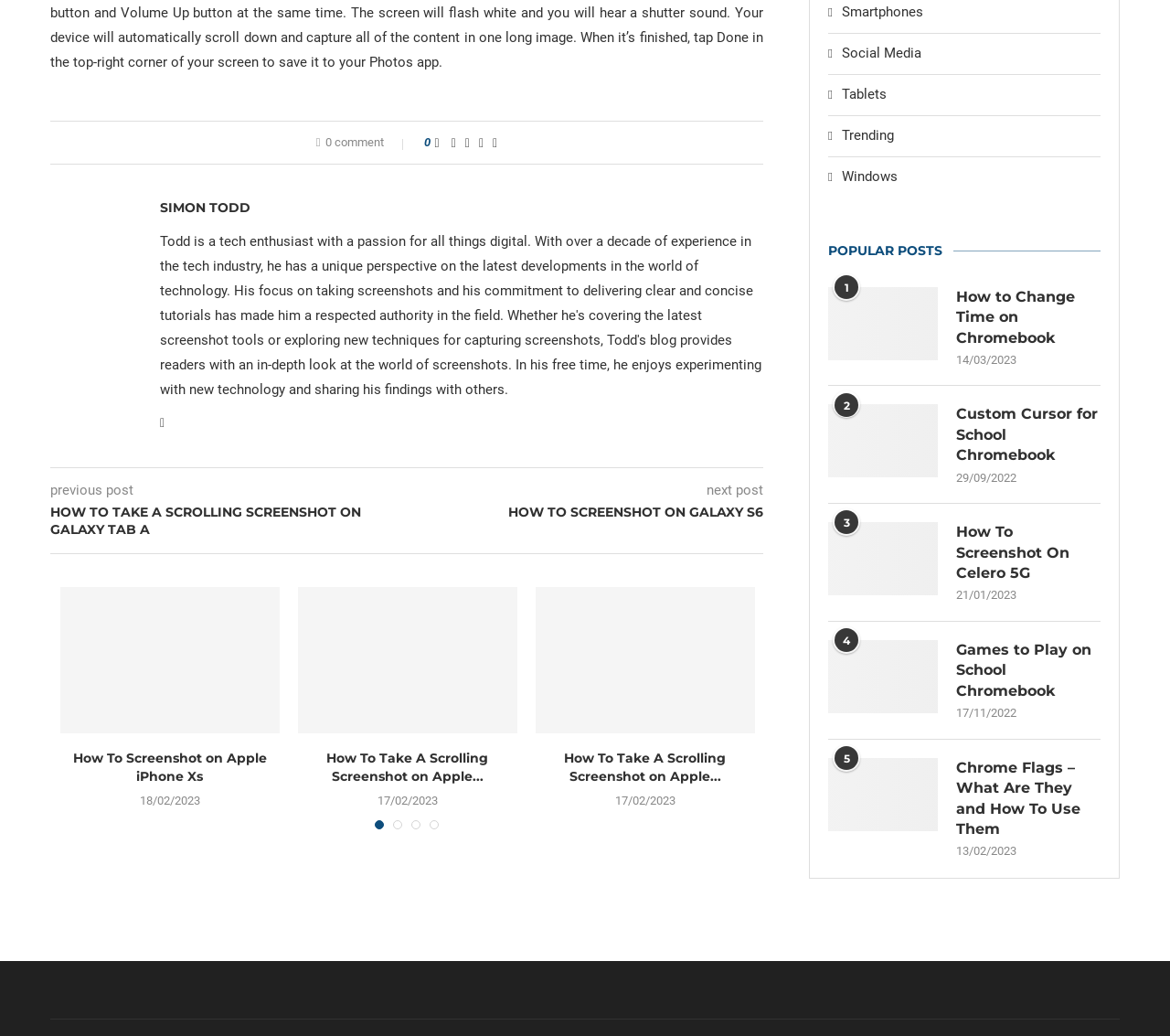Please locate the bounding box coordinates of the element that needs to be clicked to achieve the following instruction: "Check the 'POPULAR POSTS' section". The coordinates should be four float numbers between 0 and 1, i.e., [left, top, right, bottom].

[0.708, 0.233, 0.941, 0.25]